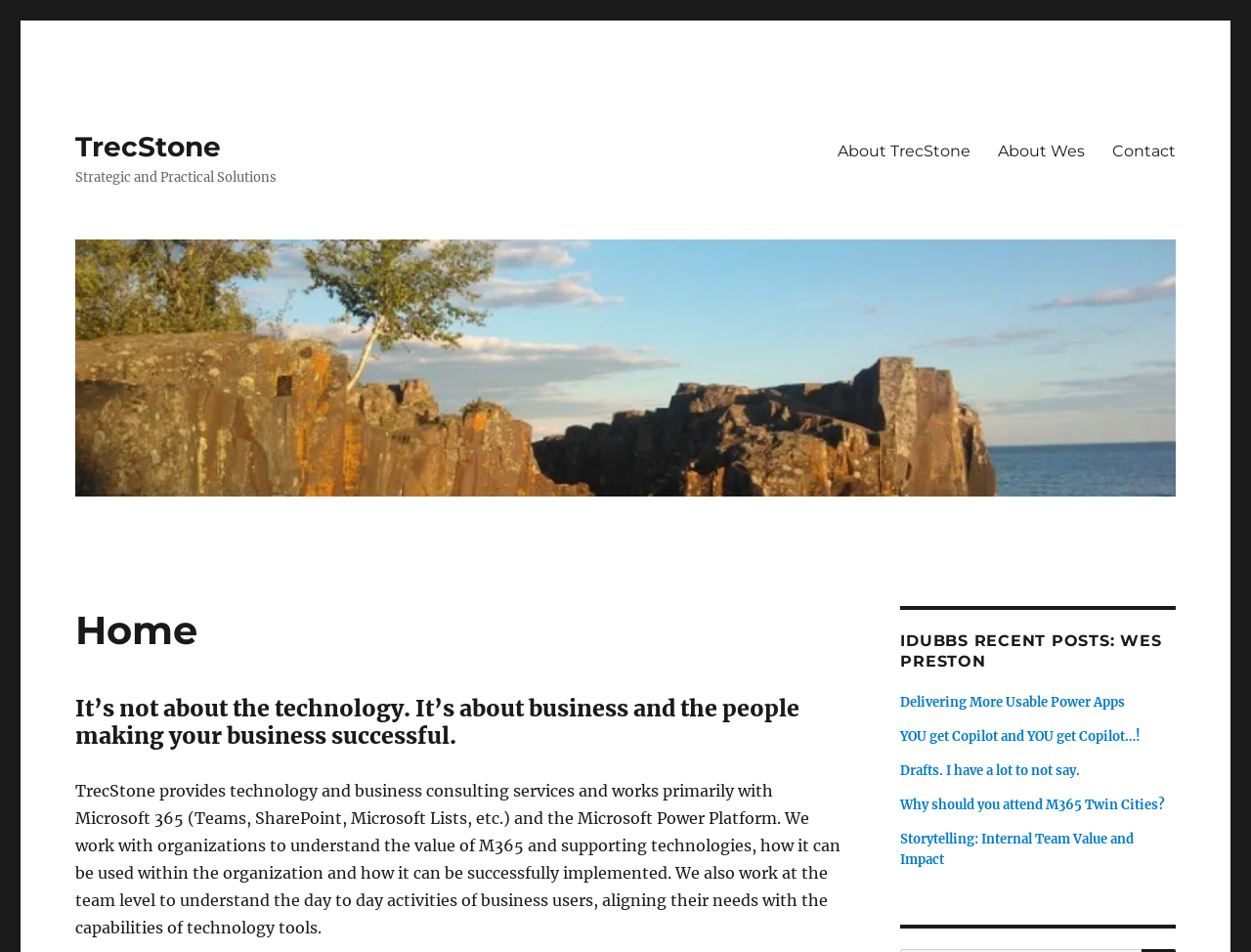Find the bounding box coordinates of the area that needs to be clicked in order to achieve the following instruction: "learn more about TrecStone's services". The coordinates should be specified as four float numbers between 0 and 1, i.e., [left, top, right, bottom].

[0.06, 0.82, 0.672, 0.984]